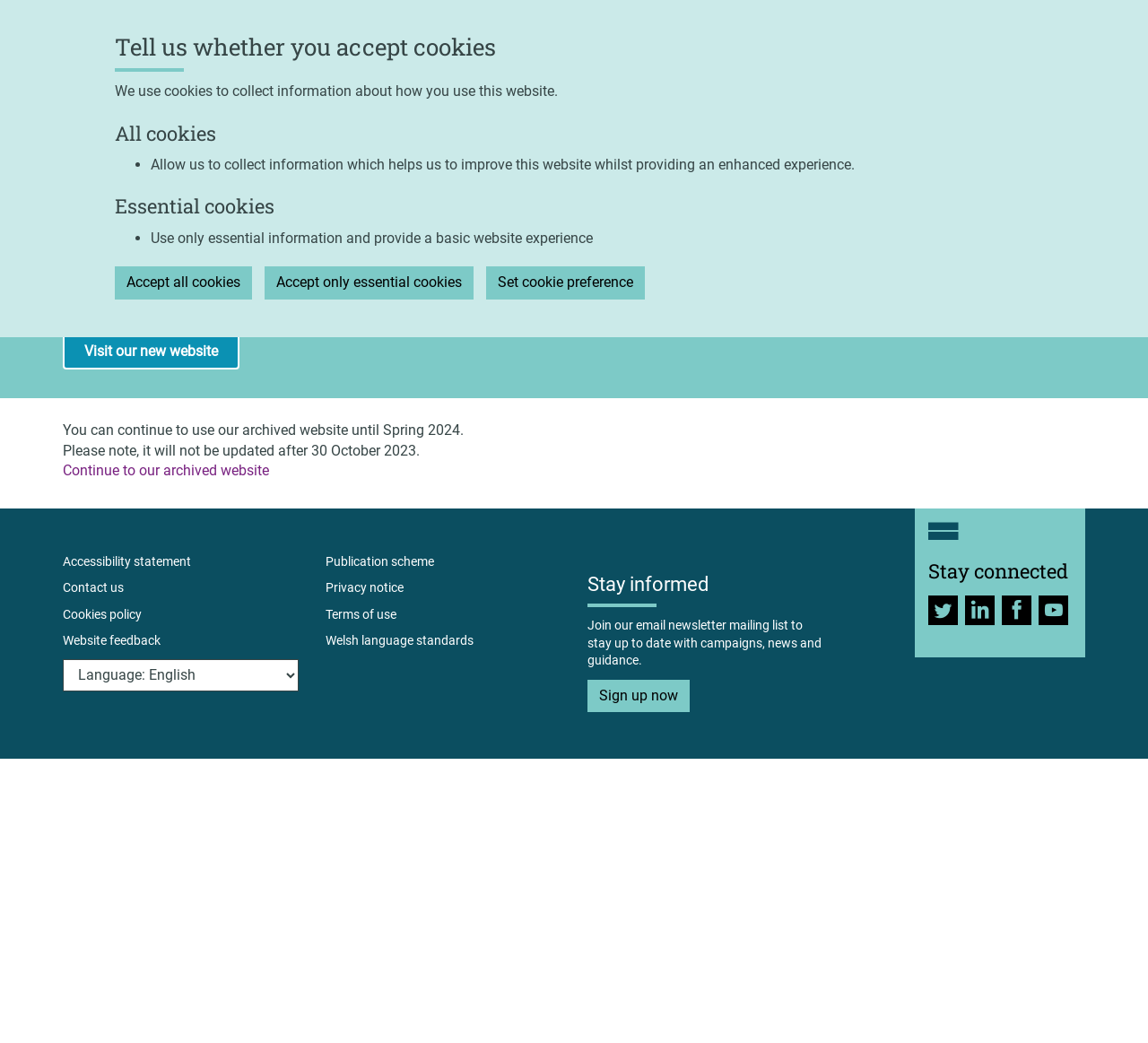What is the link to the new website?
Look at the screenshot and give a one-word or phrase answer.

Visit our new website